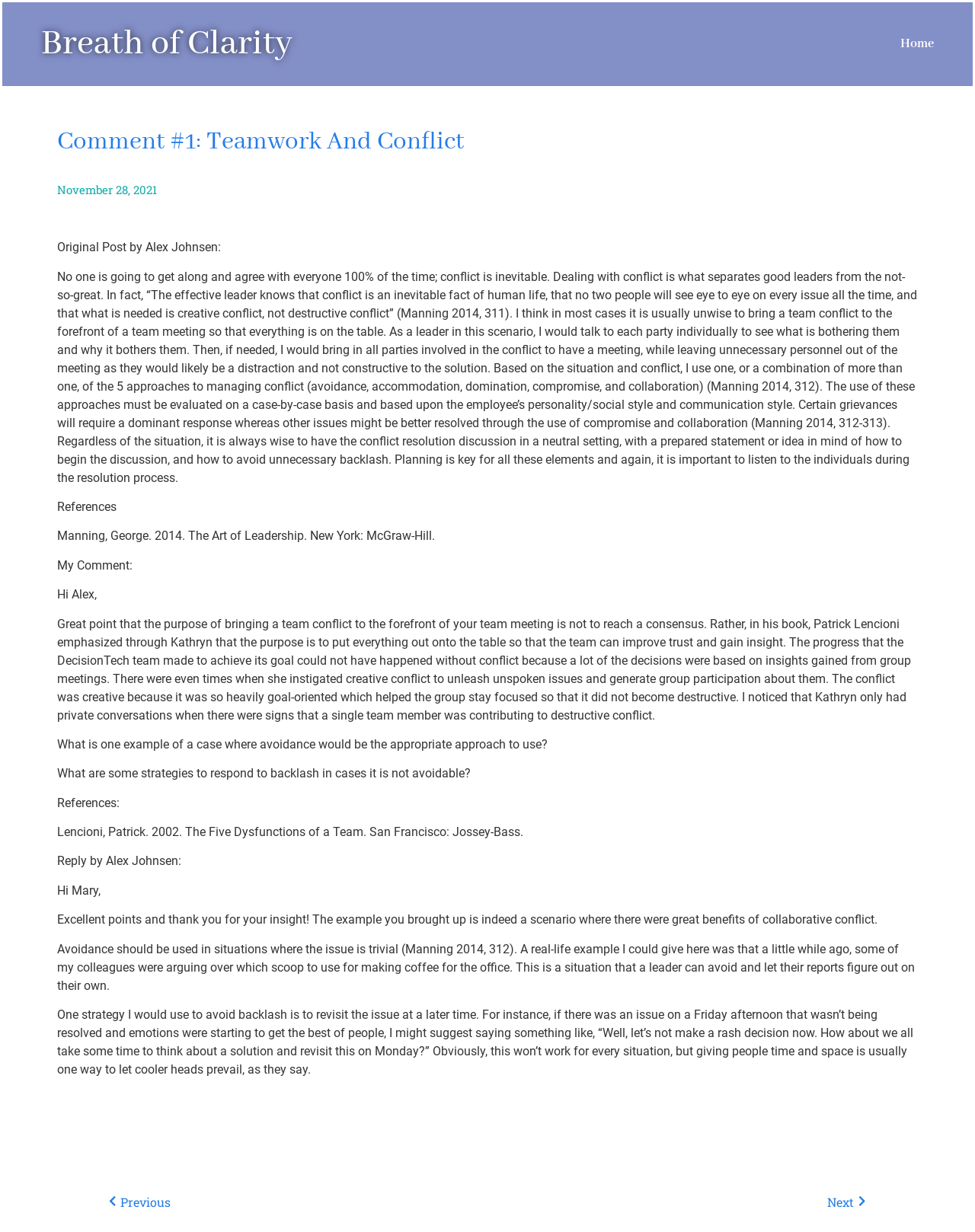Please analyze the image and provide a thorough answer to the question:
When should a leader use avoidance in managing conflict?

According to the comment, a leader should use avoidance in managing conflict when the issue is trivial, as mentioned in the text 'Avoidance should be used in situations where the issue is trivial (Manning 2014, 312).'.